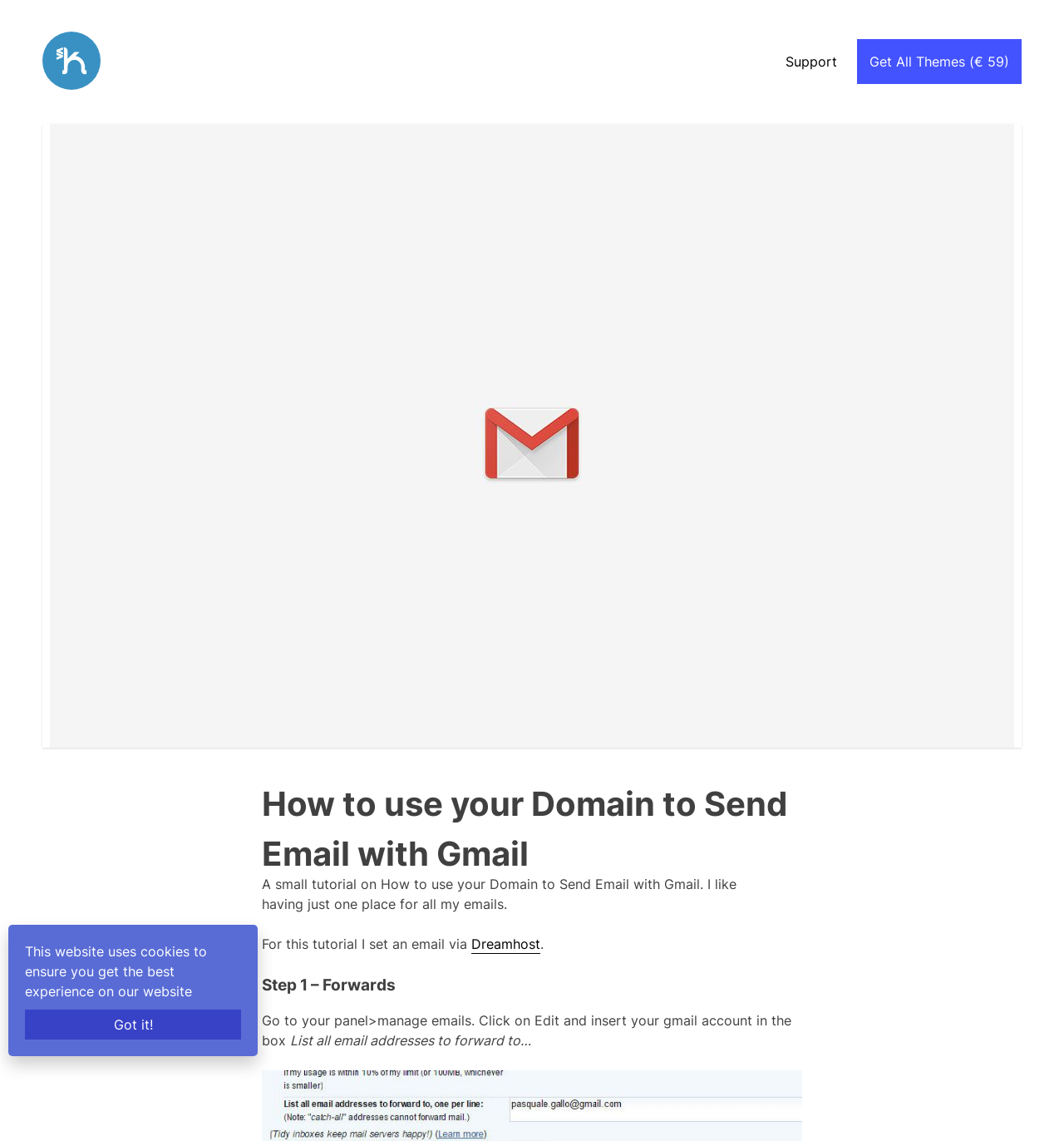Answer succinctly with a single word or phrase:
What is the purpose of this tutorial?

Send Email with Gmail